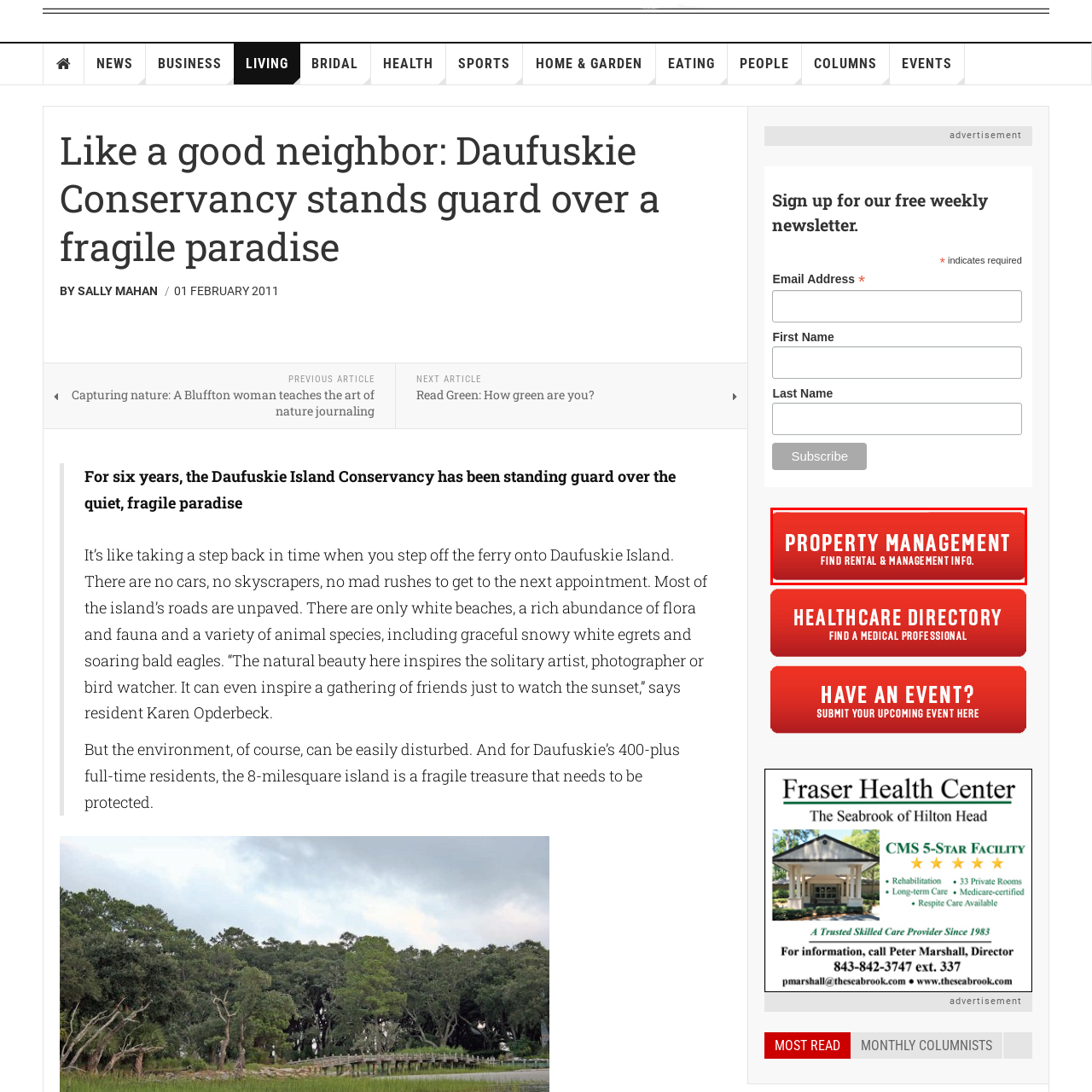Examine the content inside the red bounding box and offer a comprehensive answer to the following question using the details from the image: What type of information can be found by clicking the button?

The caption states that the button invites users to 'FIND RENTAL & MANAGEMENT INFO', indicating that clicking the button will provide information related to rental and management services.